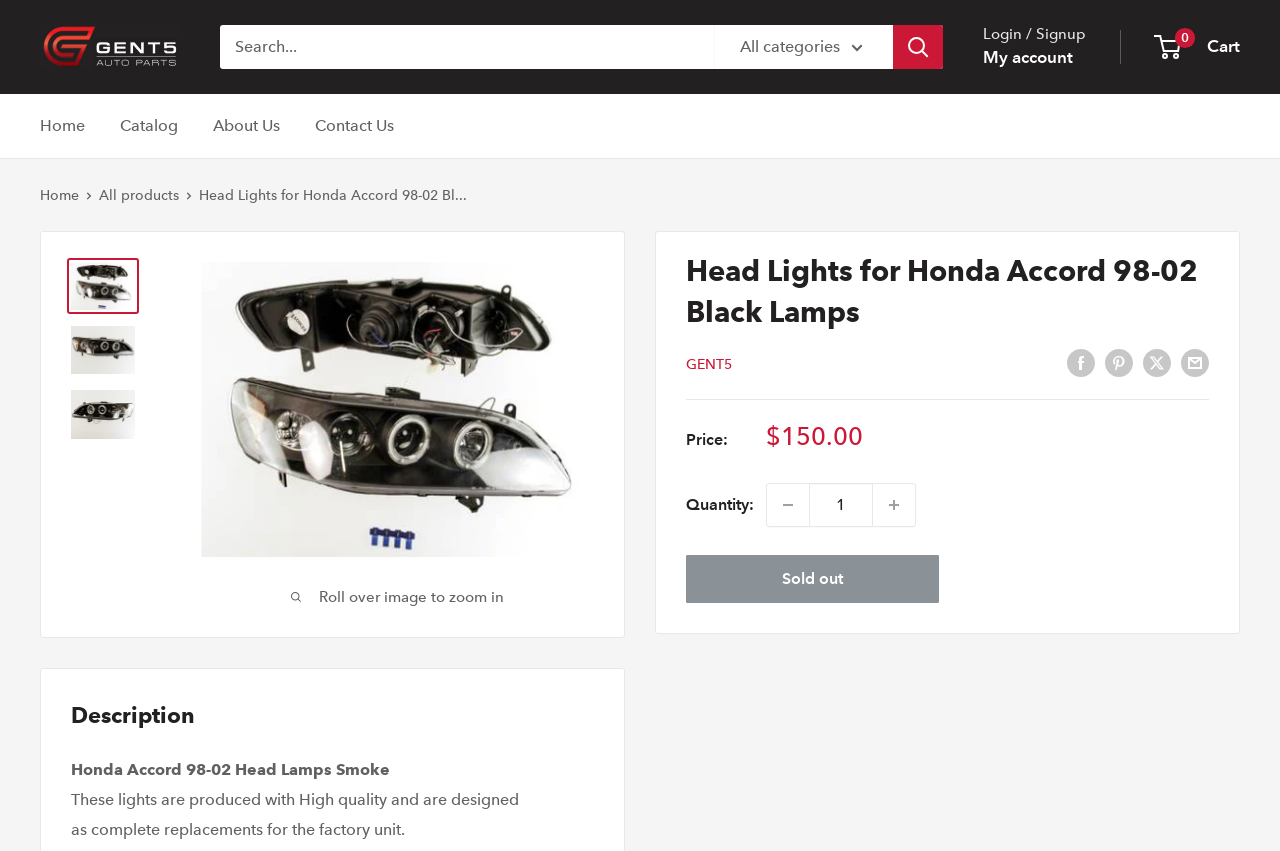Find the bounding box coordinates of the area that needs to be clicked in order to achieve the following instruction: "Search for products". The coordinates should be specified as four float numbers between 0 and 1, i.e., [left, top, right, bottom].

[0.172, 0.029, 0.737, 0.081]